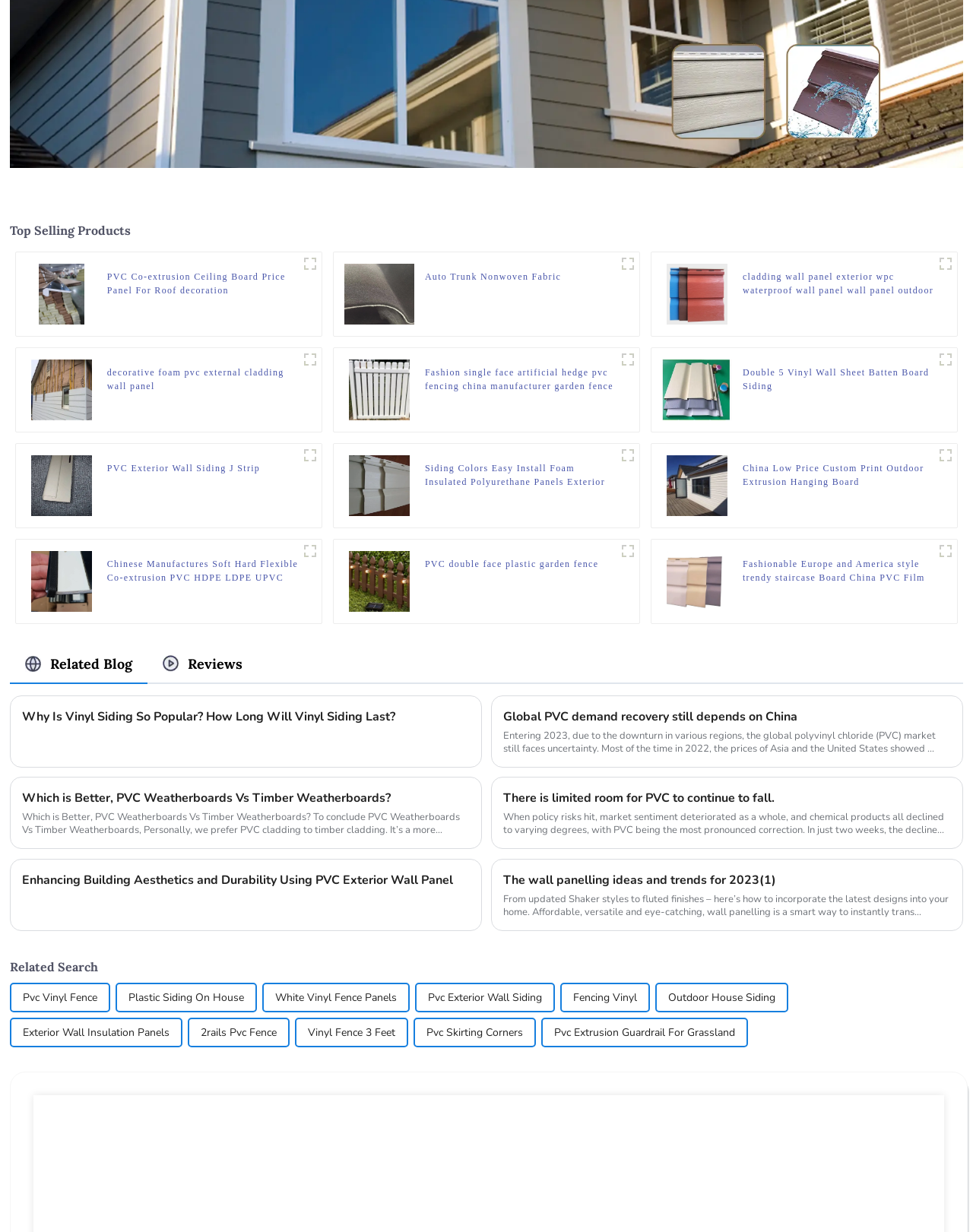Can you pinpoint the bounding box coordinates for the clickable element required for this instruction: "Learn about decorative foam pvc external cladding wall panel"? The coordinates should be four float numbers between 0 and 1, i.e., [left, top, right, bottom].

[0.11, 0.297, 0.307, 0.319]